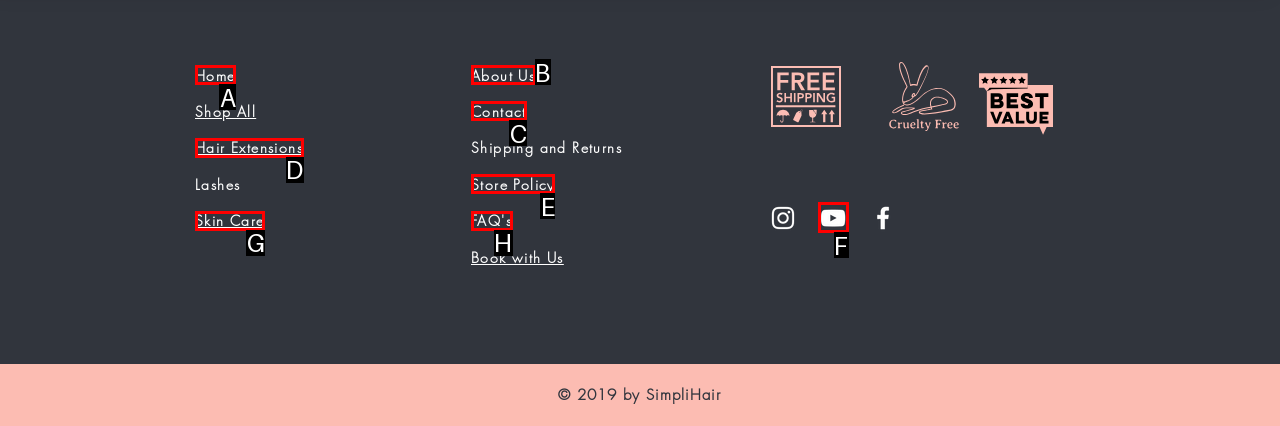For the task: Go to About Us, tell me the letter of the option you should click. Answer with the letter alone.

B